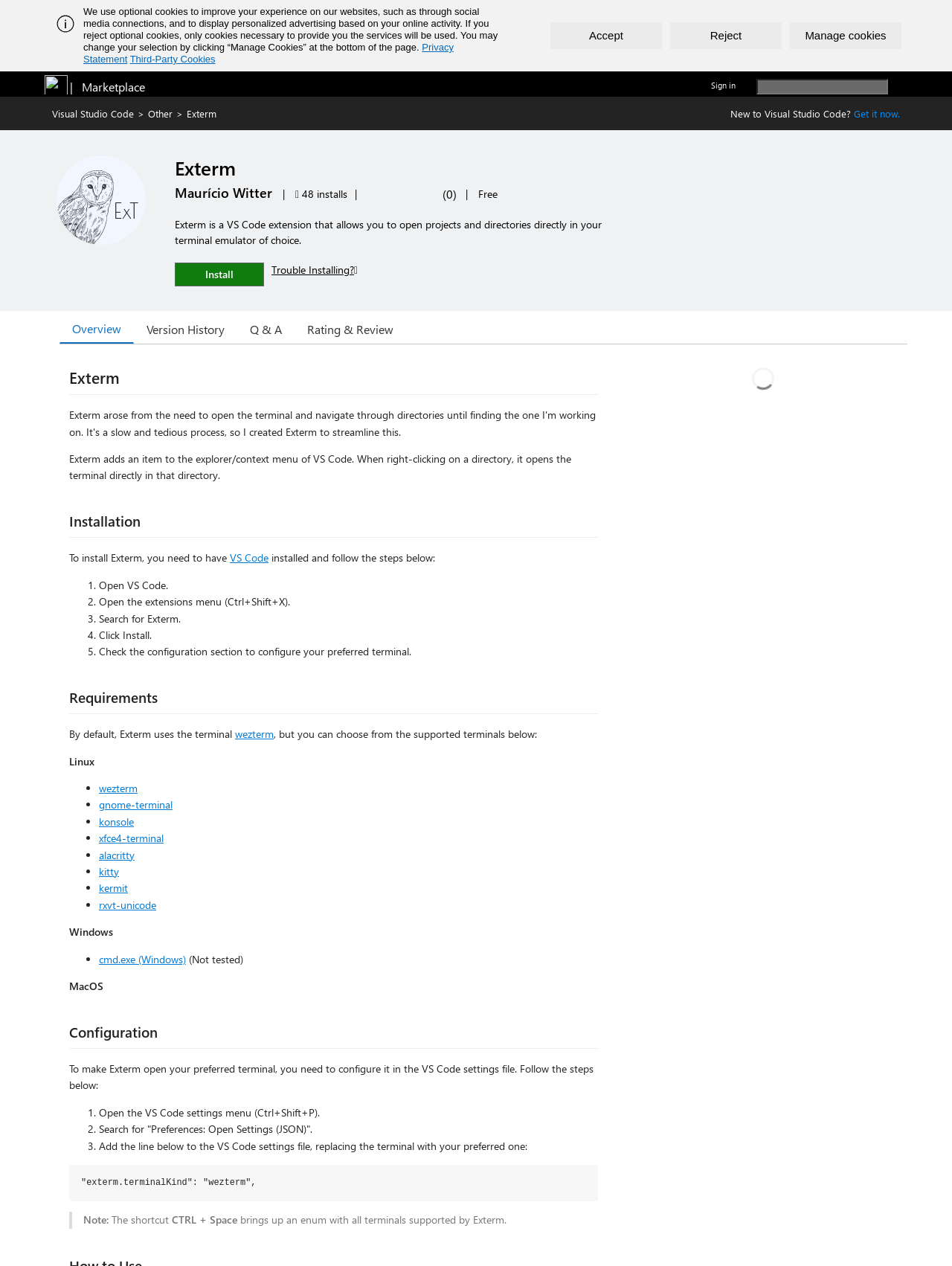Please determine the bounding box of the UI element that matches this description: Manage cookies. The coordinates should be given as (top-left x, top-left y, bottom-right x, bottom-right y), with all values between 0 and 1.

[0.83, 0.018, 0.947, 0.039]